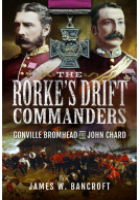What is the title of the book?
Provide a thorough and detailed answer to the question.

The caption explicitly states that the image features the cover of the book titled 'The Rorke's Drift Commanders', authored by James W. Bancroft.